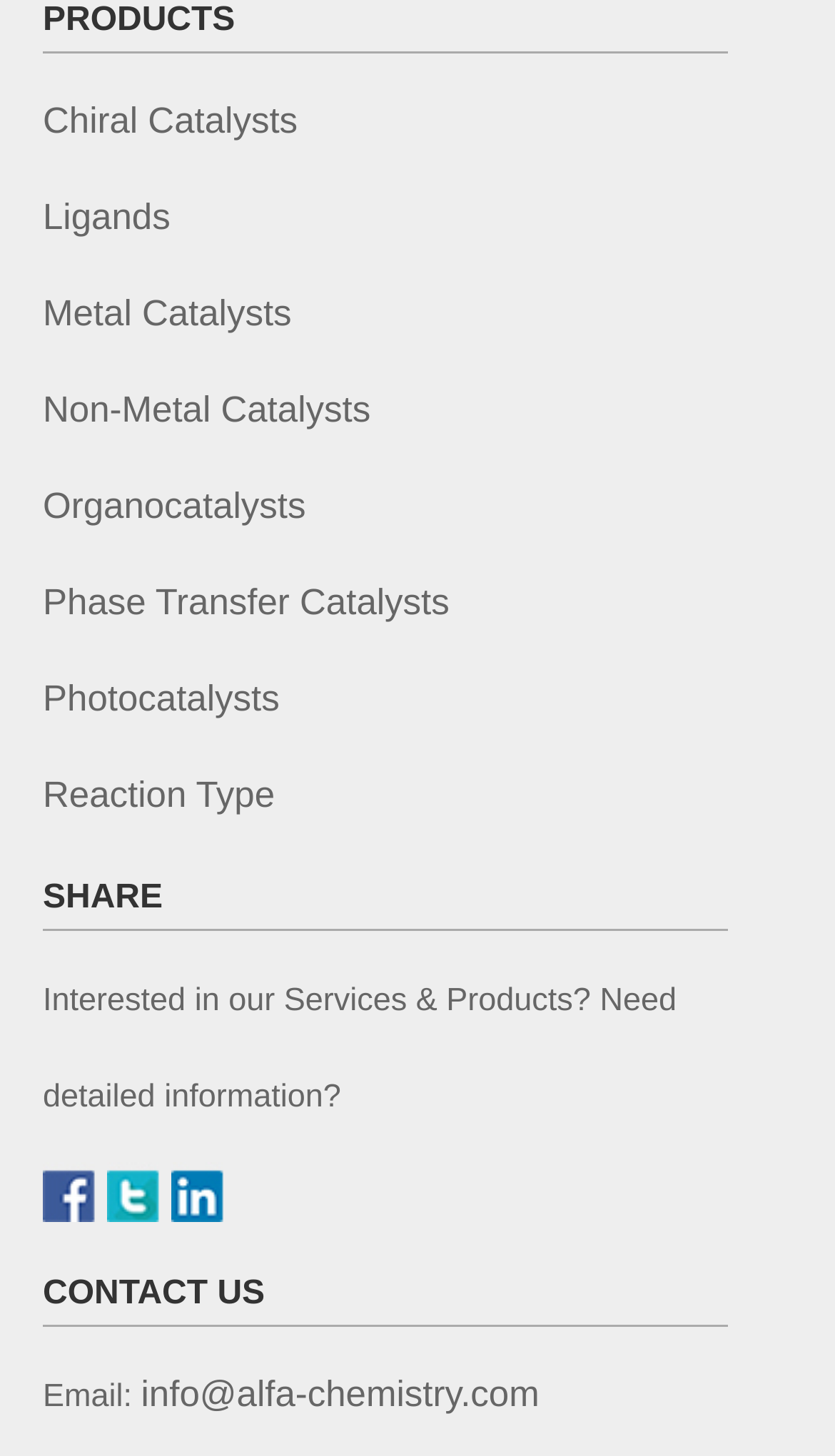How many social media platforms are linked?
Respond to the question with a single word or phrase according to the image.

3